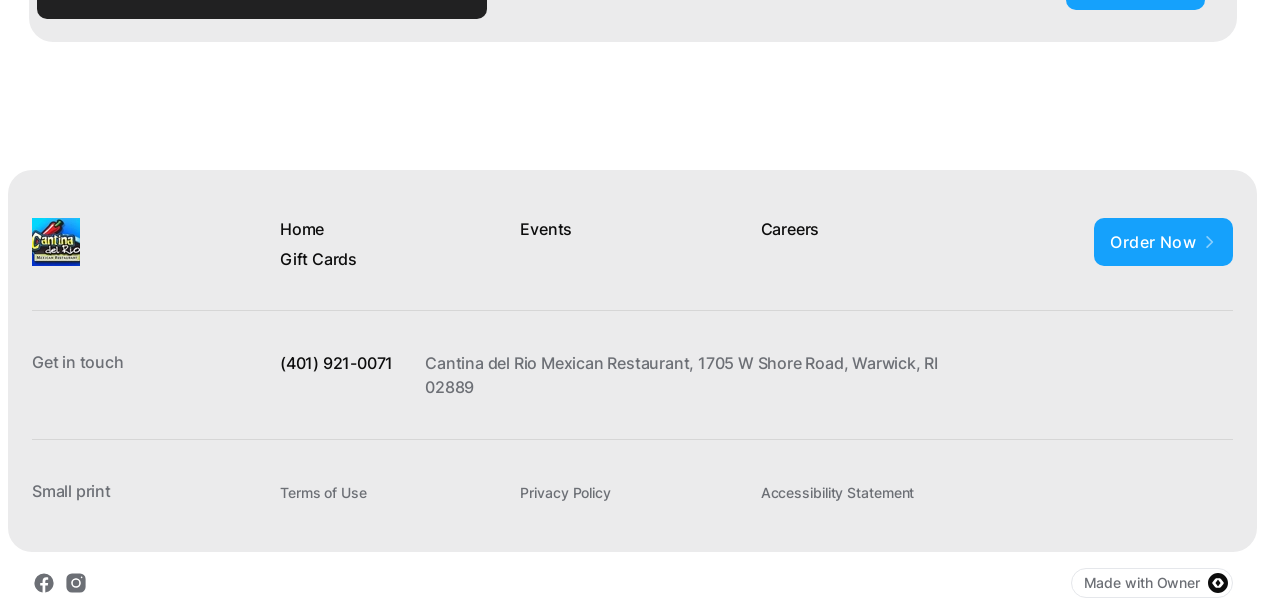Please specify the bounding box coordinates of the region to click in order to perform the following instruction: "Check the Gift Cards page".

[0.219, 0.404, 0.394, 0.44]